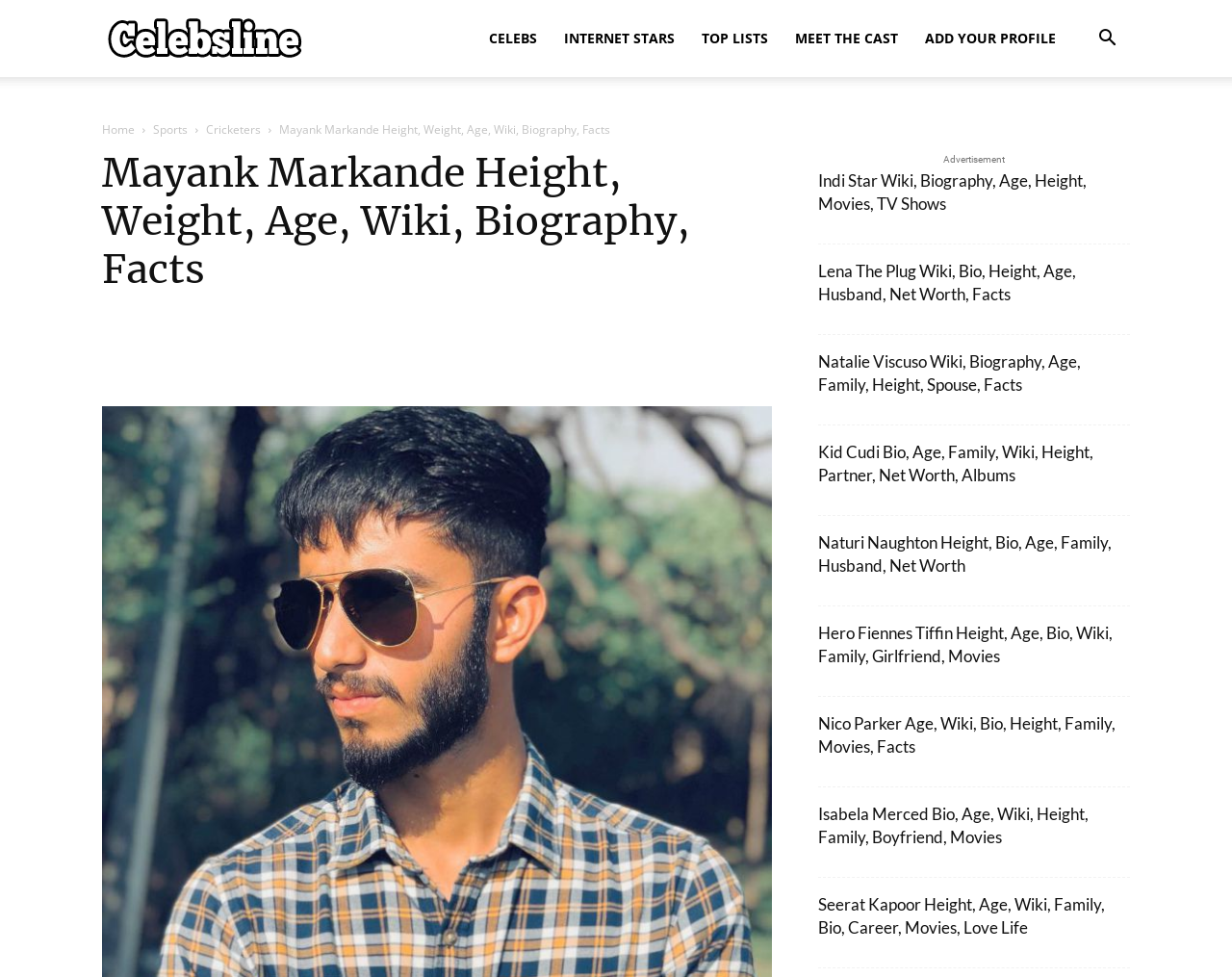Locate the bounding box coordinates of the segment that needs to be clicked to meet this instruction: "Visit CELEBS page".

[0.386, 0.0, 0.447, 0.079]